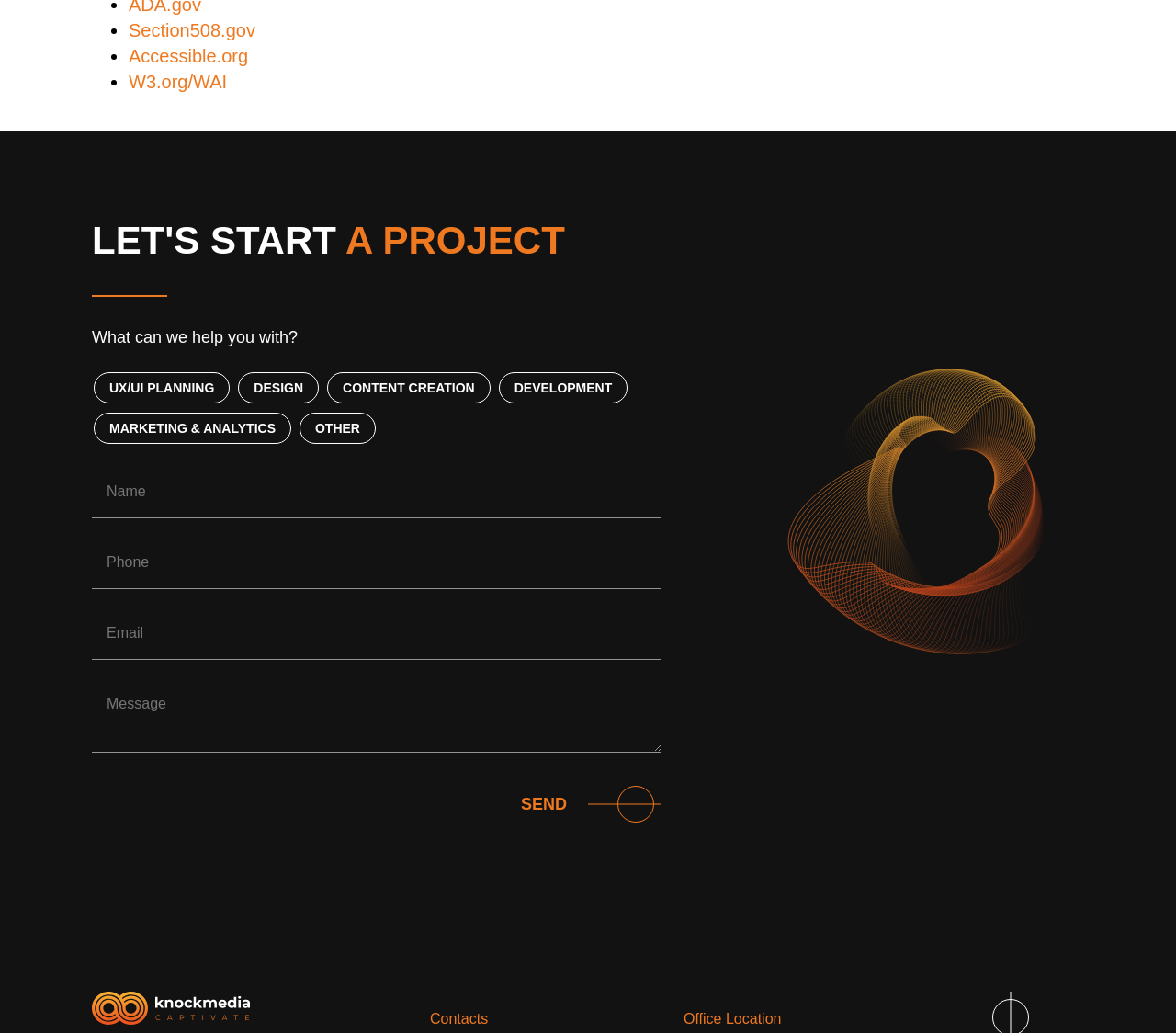Determine the bounding box coordinates of the clickable region to carry out the instruction: "Click on the 'Accessible.org' link".

[0.109, 0.042, 0.922, 0.067]